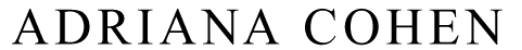Please provide a comprehensive answer to the question based on the screenshot: What is the purpose of the webpage section?

According to the caption, the webpage section is dedicated to Adriana Cohen and highlights her perspectives and insights, which implies that the purpose of the webpage section is to discuss various topics and issues.